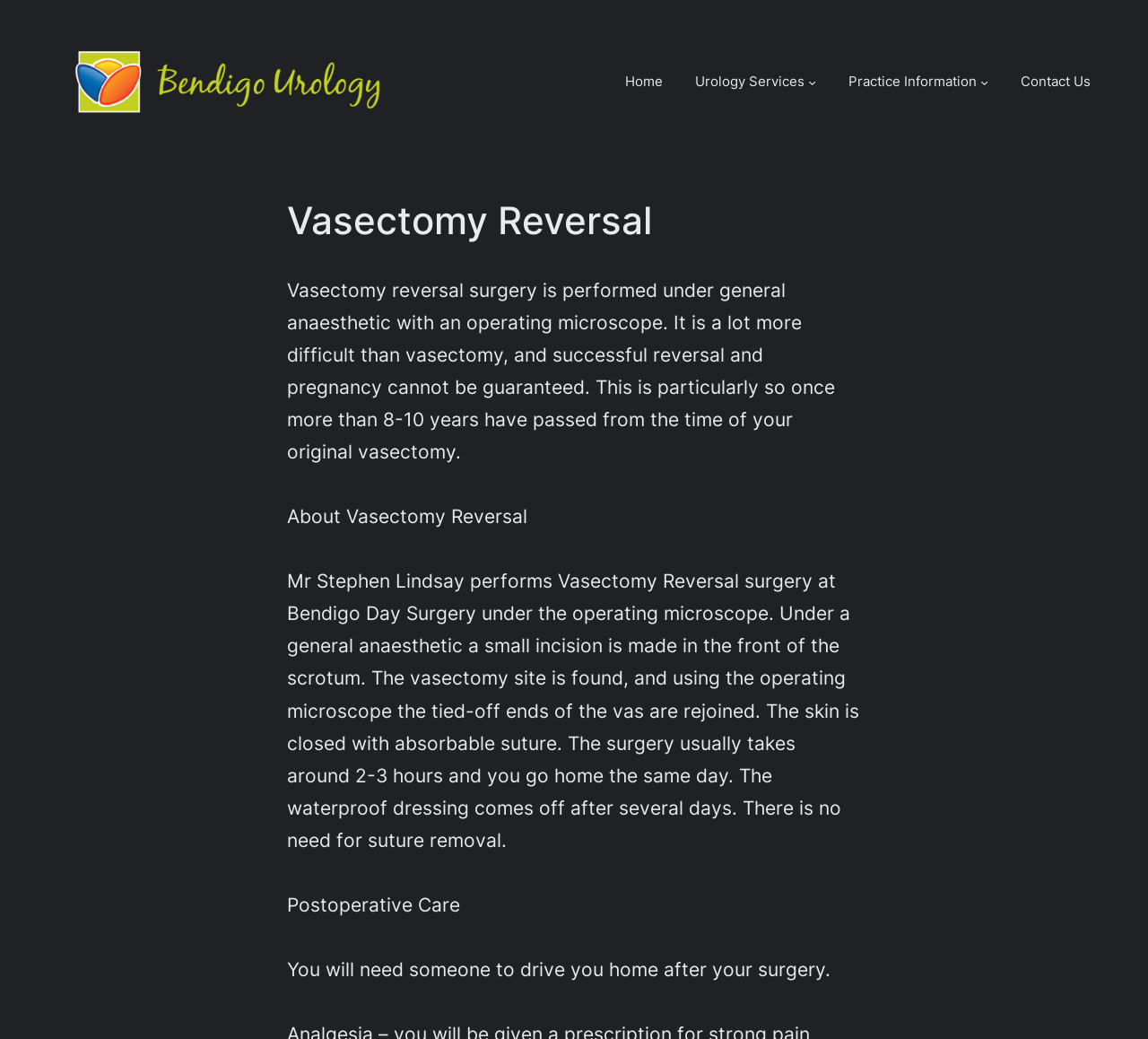Analyze the image and give a detailed response to the question:
What is required for postoperative care?

According to the webpage, after the surgery, the patient will need someone to drive them home, as stated in the postoperative care section.